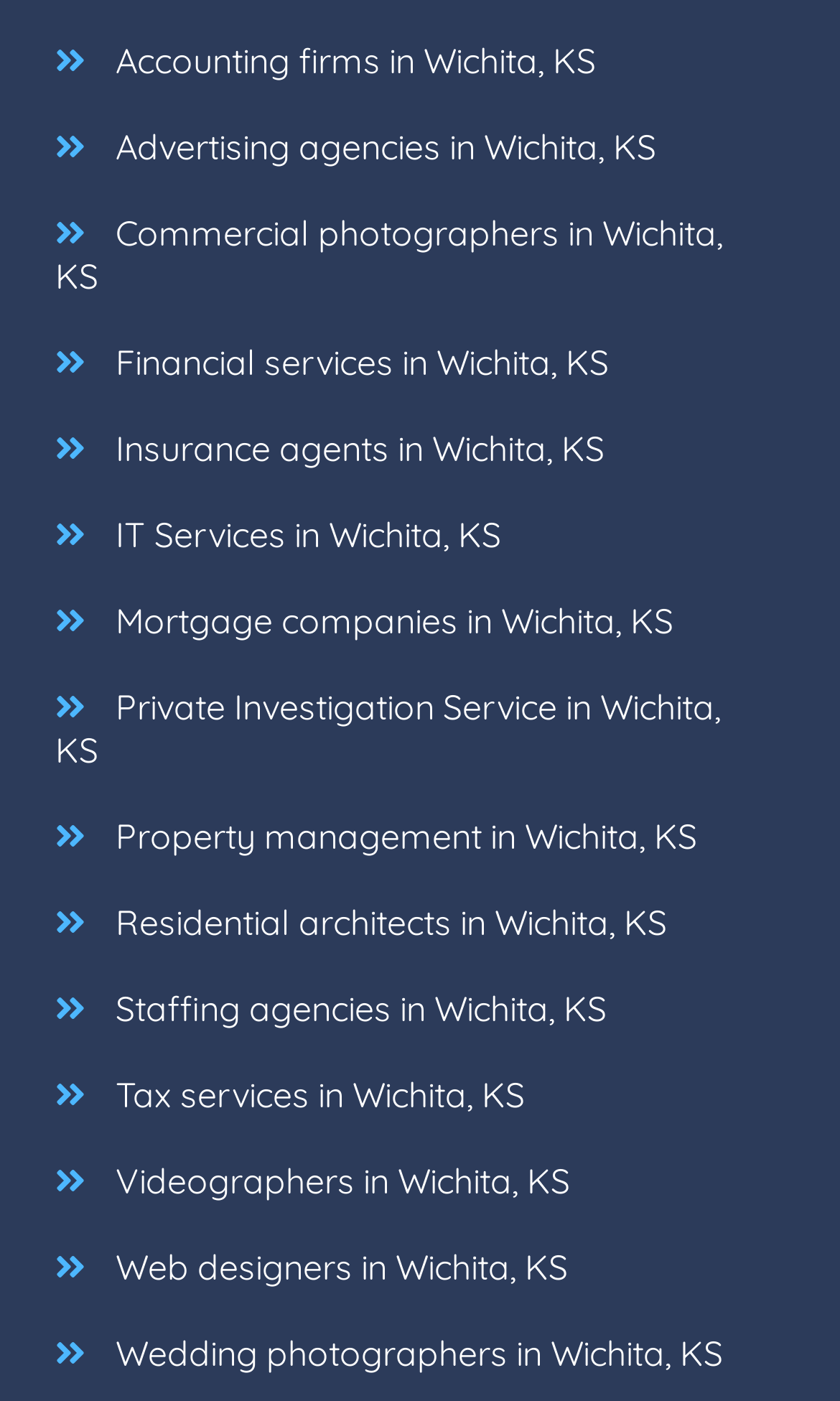Respond to the question below with a single word or phrase:
What type of services are listed on this webpage?

Business services